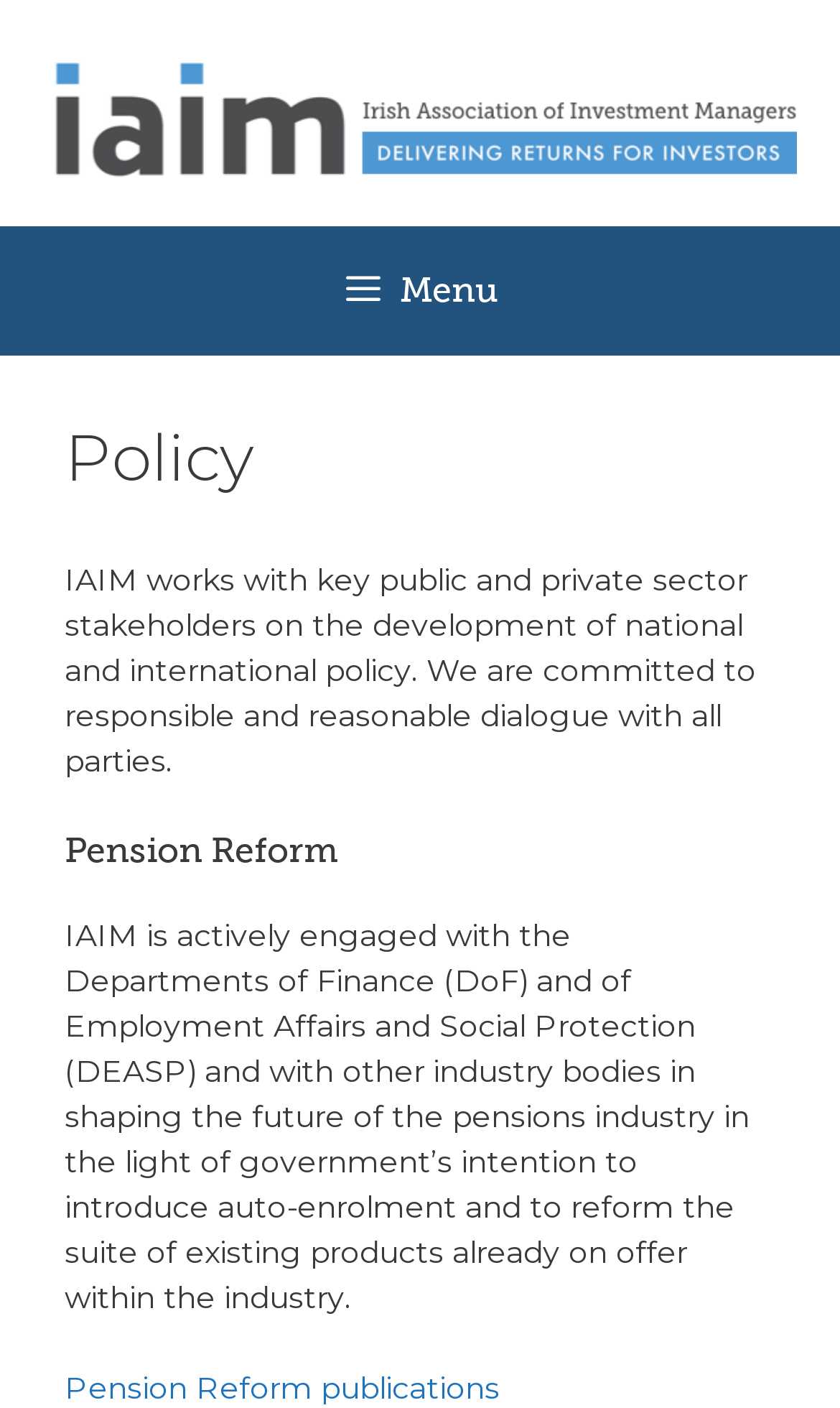What is the purpose of IAIM's engagement with government departments?
Look at the image and answer the question with a single word or phrase.

Shaping the future of the pensions industry